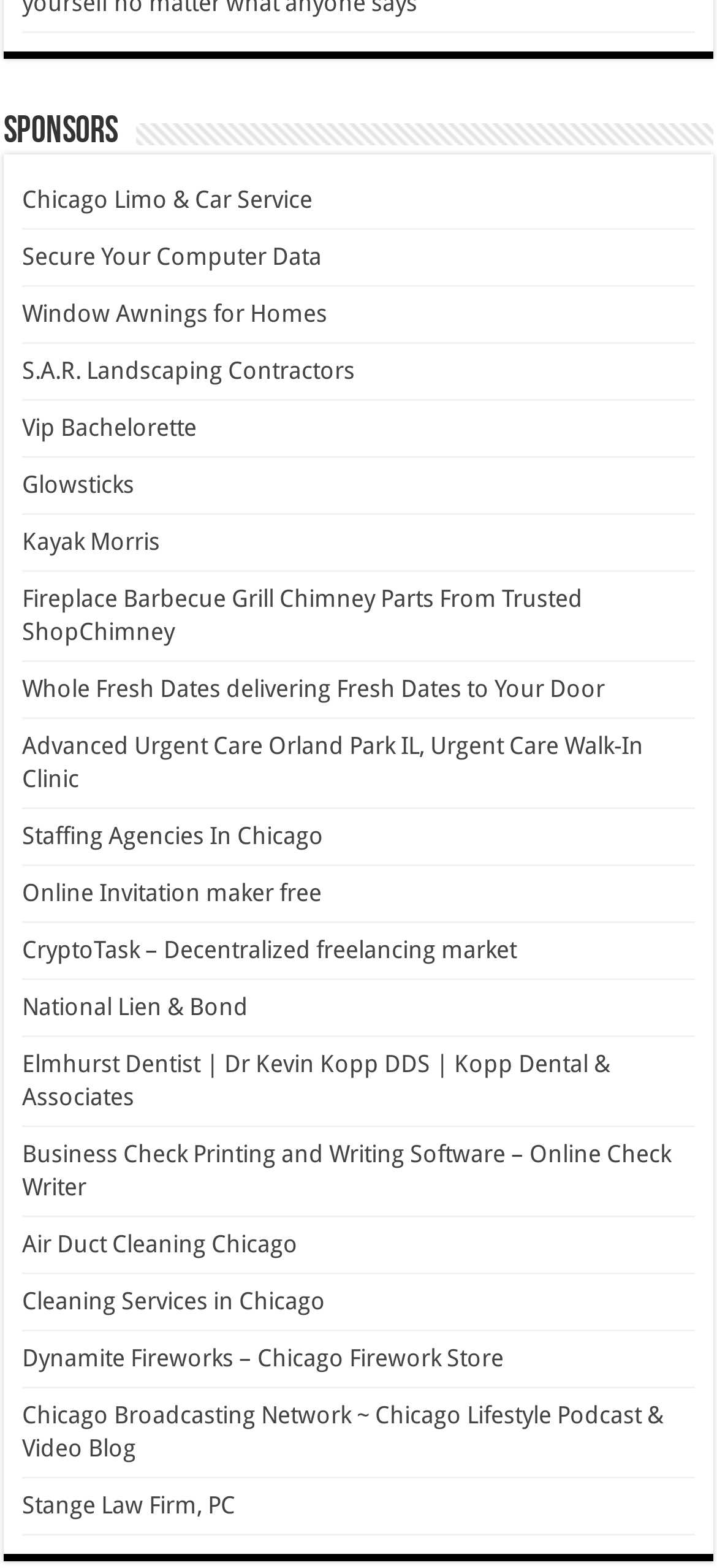Based on the element description: "CryptoTask – Decentralized freelancing market", identify the UI element and provide its bounding box coordinates. Use four float numbers between 0 and 1, [left, top, right, bottom].

[0.031, 0.597, 0.72, 0.615]